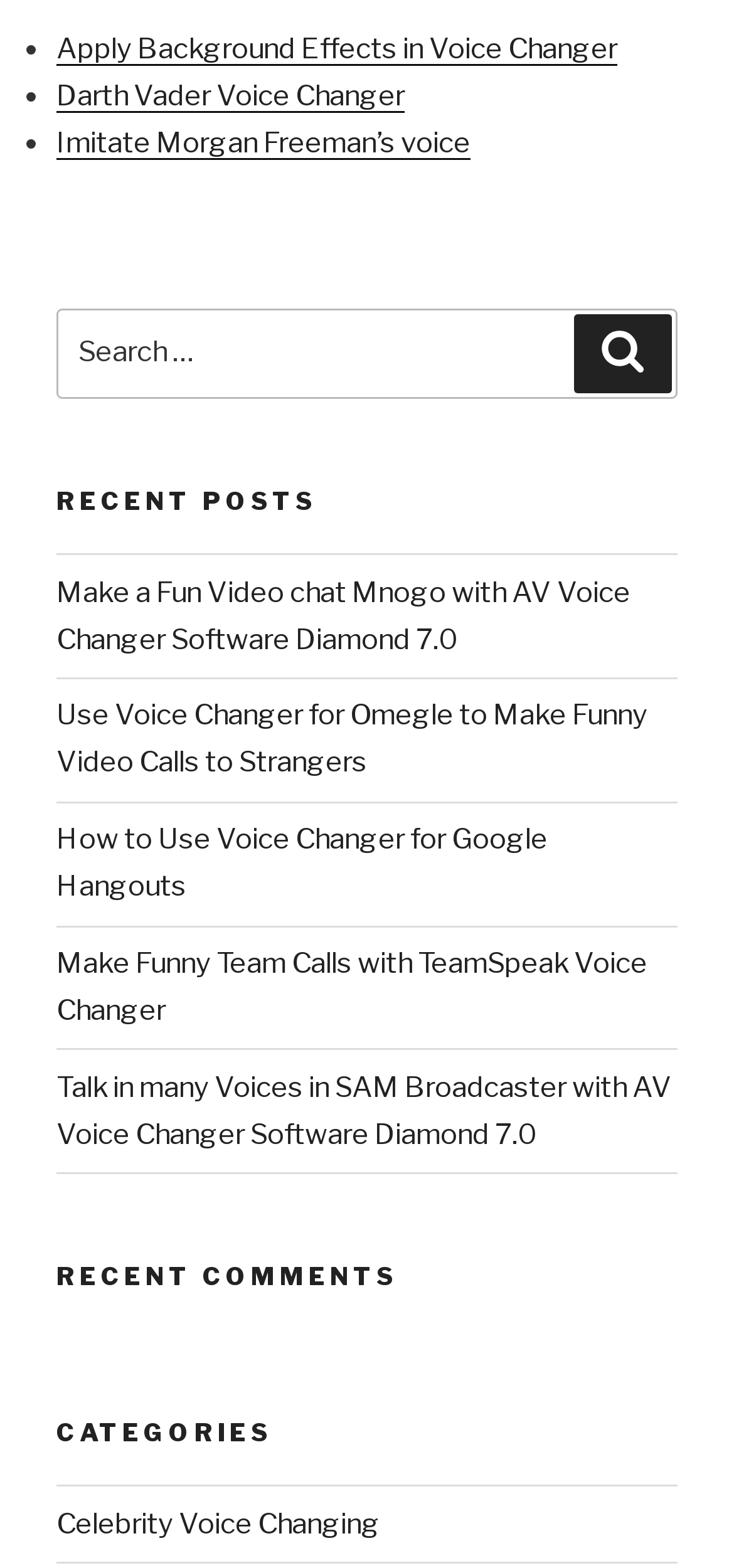Could you determine the bounding box coordinates of the clickable element to complete the instruction: "Explore celebrity voice changing"? Provide the coordinates as four float numbers between 0 and 1, i.e., [left, top, right, bottom].

[0.077, 0.961, 0.518, 0.983]